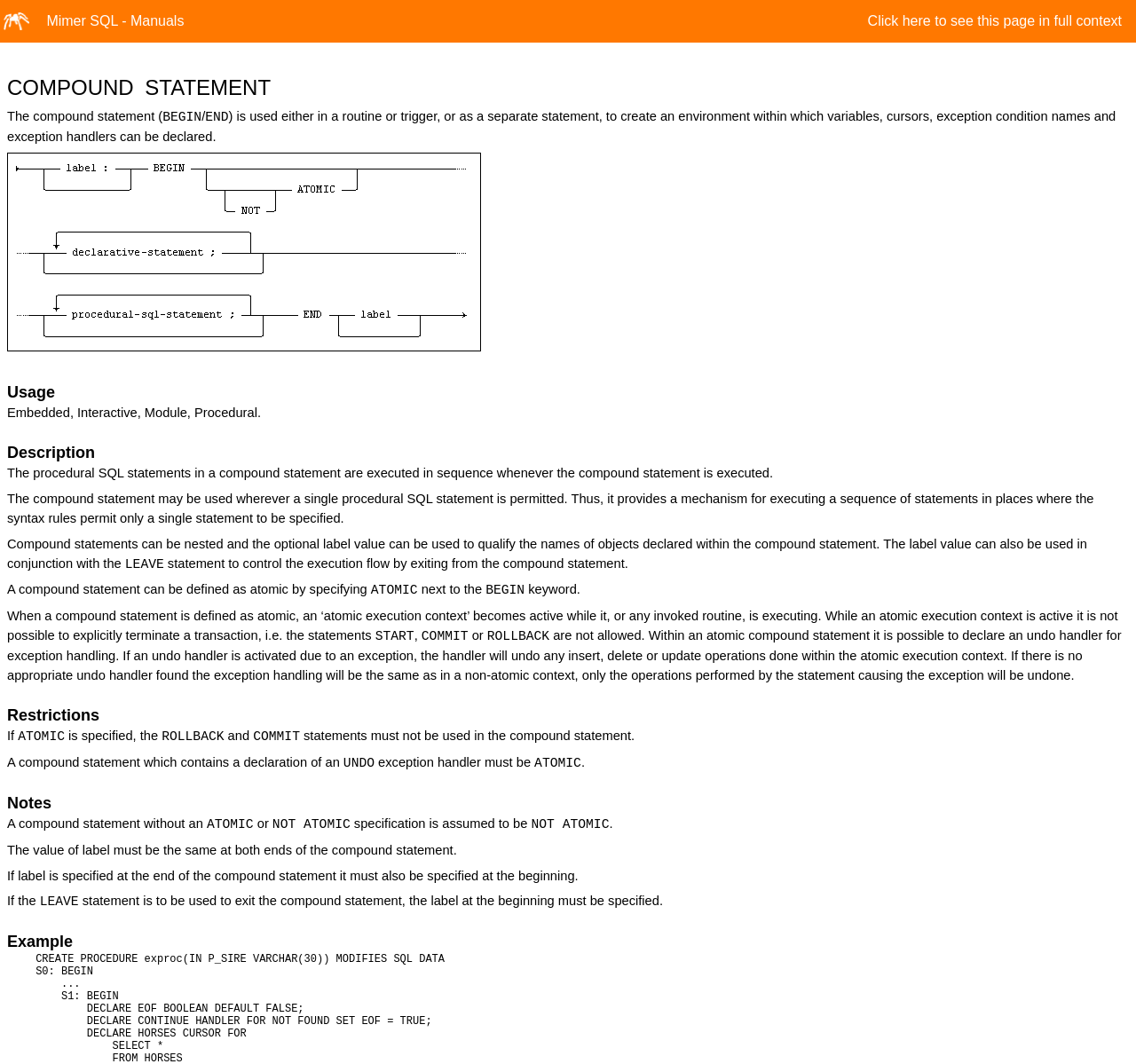Please use the details from the image to answer the following question comprehensively:
What is the purpose of a compound statement?

Based on the webpage content, a compound statement is used to create an environment within which variables, cursors, exception condition names, and exception handlers can be declared. This is stated in the second paragraph of the webpage.